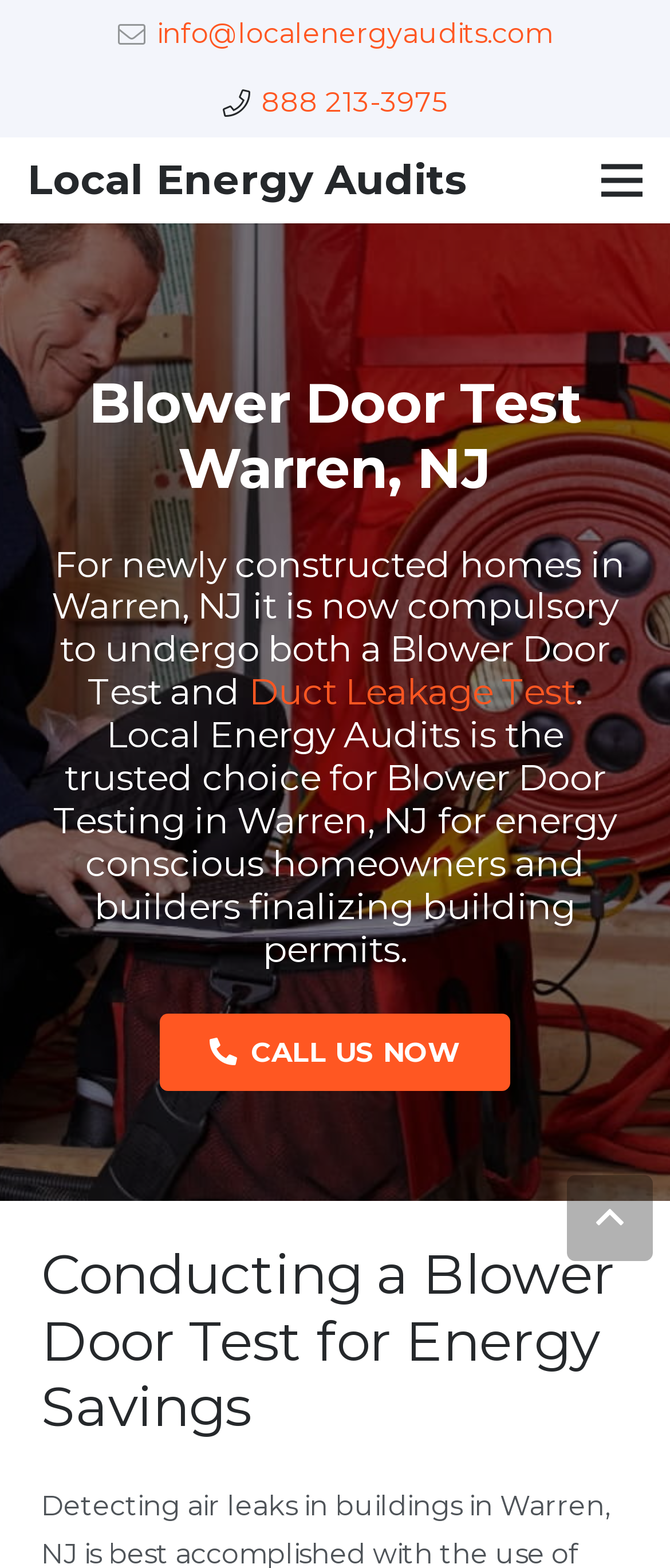Create a full and detailed caption for the entire webpage.

The webpage is about Local Energy Audits, a company that provides blower door testing services in Warren, NJ. At the top, there is a heading with the company name, "Local Energy Audits", and a link to the company's website. Below the company name, there are two links: one for contacting the company via email and another for calling them directly.

To the right of the company name, there is a link labeled "Menu". Below the top section, there is a heading that reads "Blower Door Test Warren, NJ", followed by a detailed description of the blower door test and duct leakage test requirements for newly constructed homes in Warren, NJ. Within this description, there is a link to "Duct Leakage Test" for further information.

Further down the page, there is a prominent call-to-action link labeled "CALL US NOW" with a phone icon. Below this, there is another heading titled "Conducting a Blower Door Test for Energy Savings". At the bottom right corner of the page, there is a small icon link.

Overall, the webpage is focused on providing information about blower door testing services and encouraging visitors to contact the company for more information or to schedule a test.